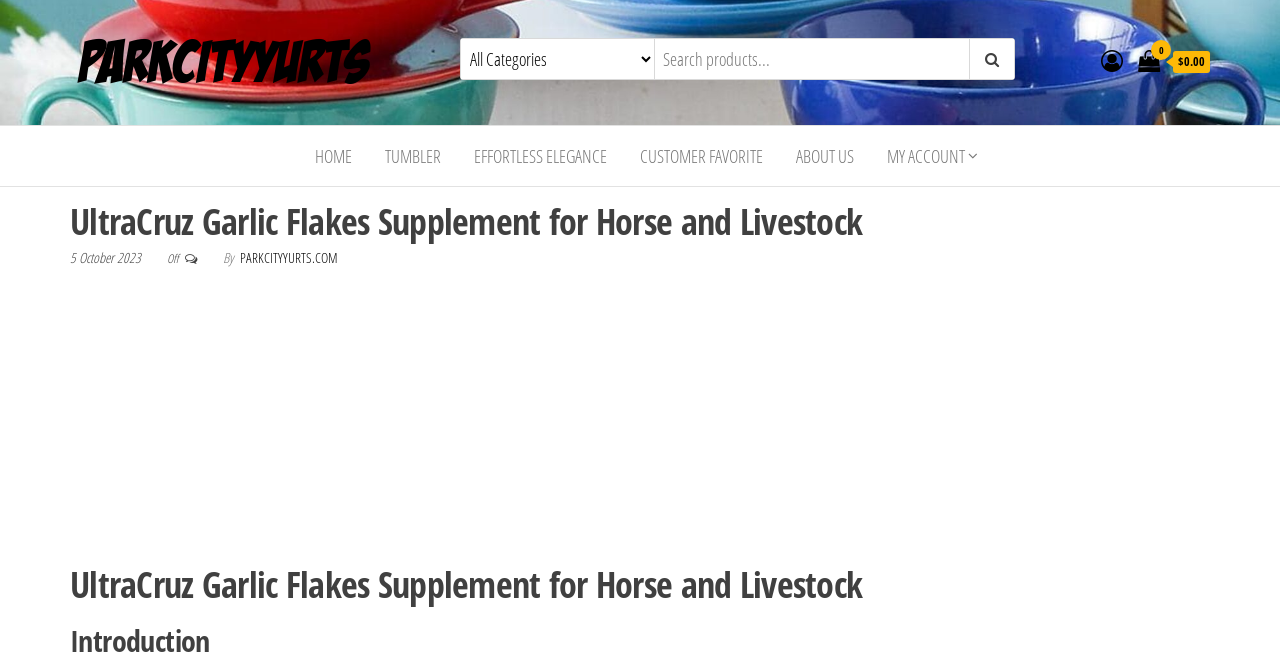Identify the bounding box coordinates of the specific part of the webpage to click to complete this instruction: "view my account".

[0.681, 0.19, 0.766, 0.281]